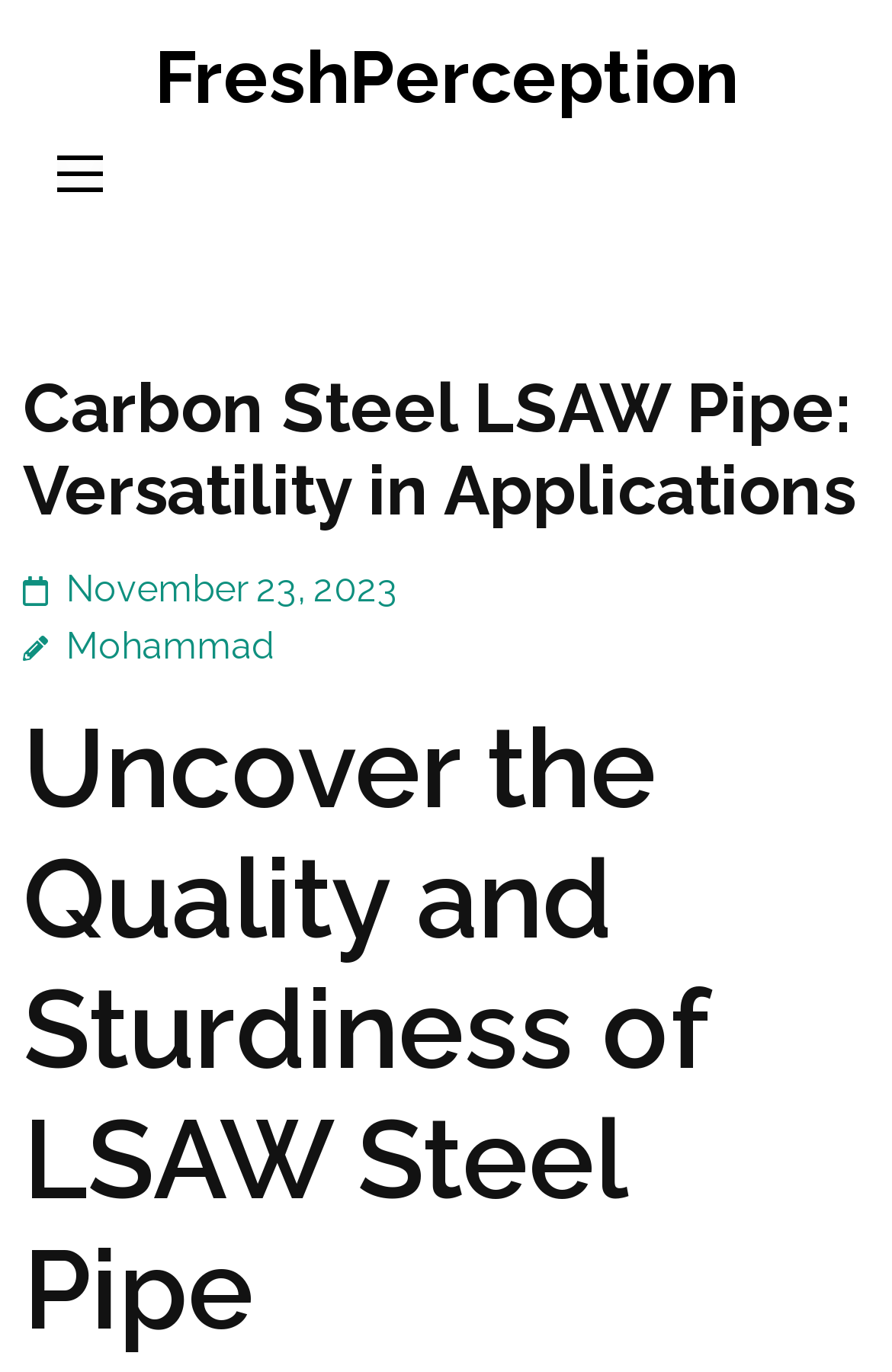Provide the bounding box coordinates of the HTML element this sentence describes: "November 23, 2023". The bounding box coordinates consist of four float numbers between 0 and 1, i.e., [left, top, right, bottom].

[0.074, 0.413, 0.446, 0.445]